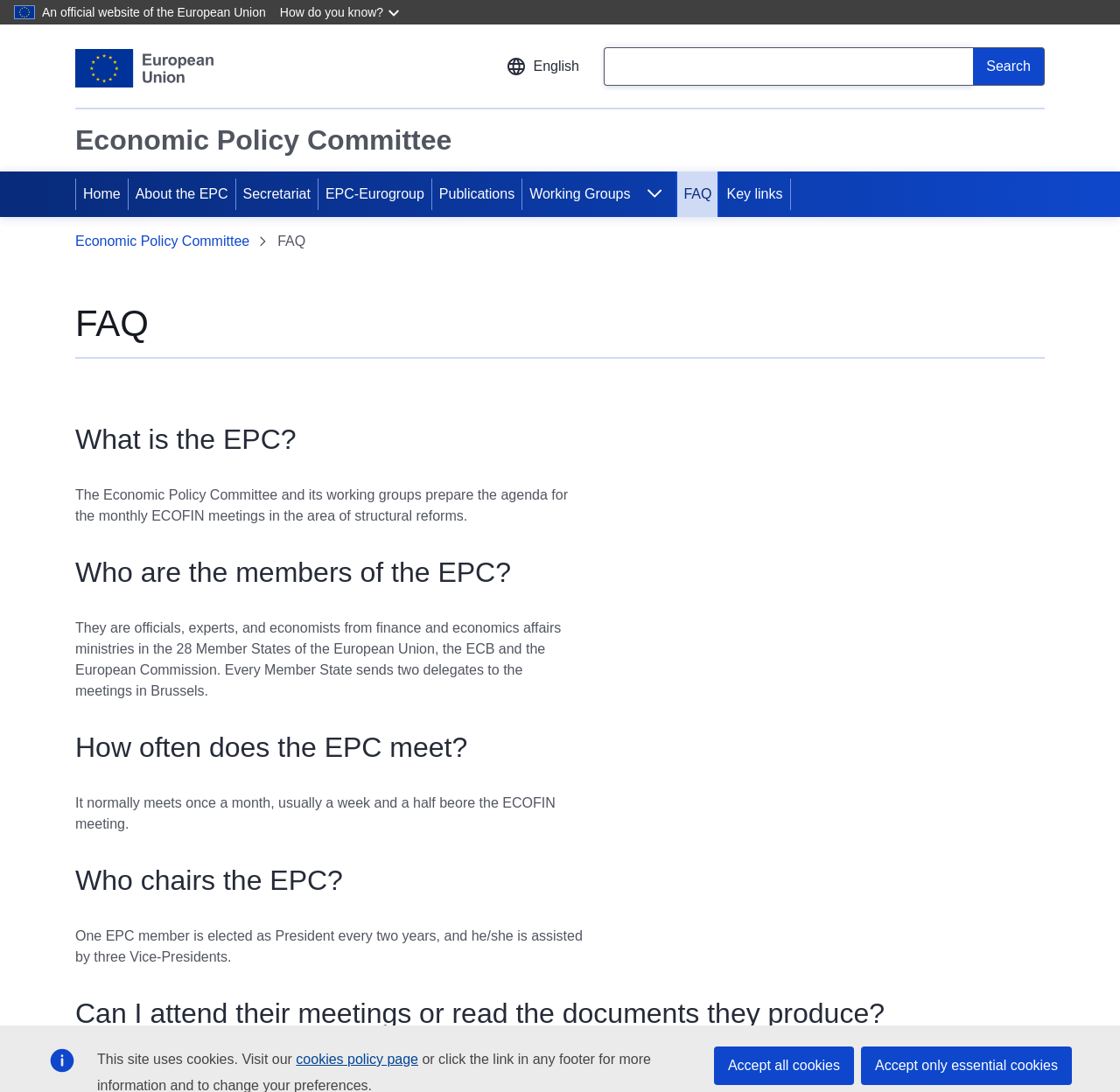Please answer the following question using a single word or phrase: 
What is the name of the committee?

Economic Policy Committee